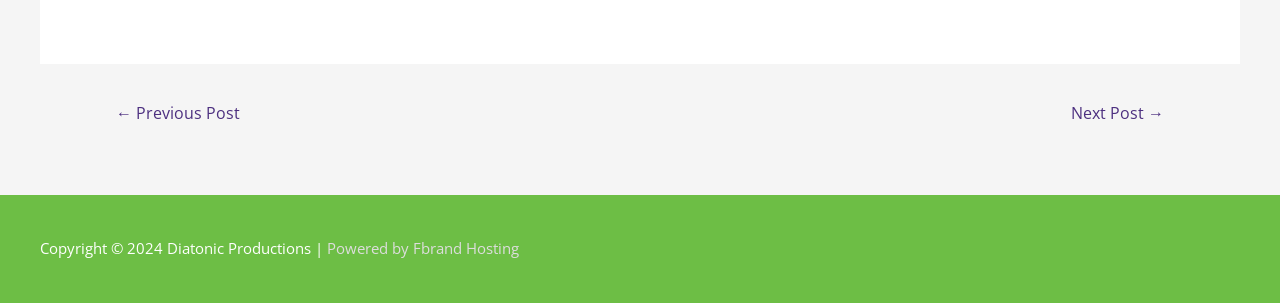What is the name of the company?
Kindly offer a comprehensive and detailed response to the question.

I found the company name by looking at the footer section of the webpage, where it says 'Copyright © 2024' followed by 'Diatonic Productions'.